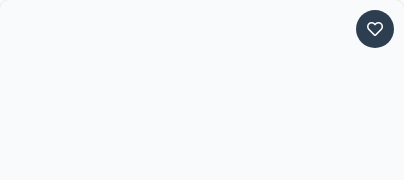What is one of the applications of Dreamfrabic?
Based on the image, provide your answer in one word or phrase.

Enhancing image quality